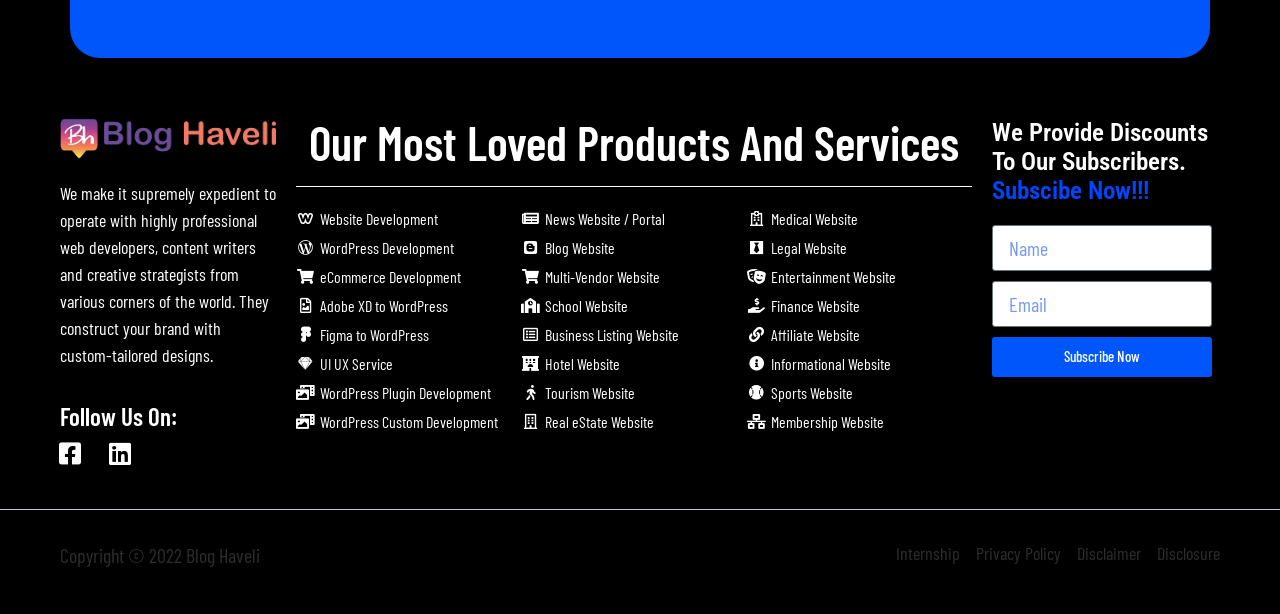Refer to the image and provide an in-depth answer to the question:
How many links are there in the footer section?

I counted the number of links in the footer section, which includes the 'Internship', 'Privacy Policy', 'Disclaimer', and 'Disclosure' links, and found that there are four links in total.